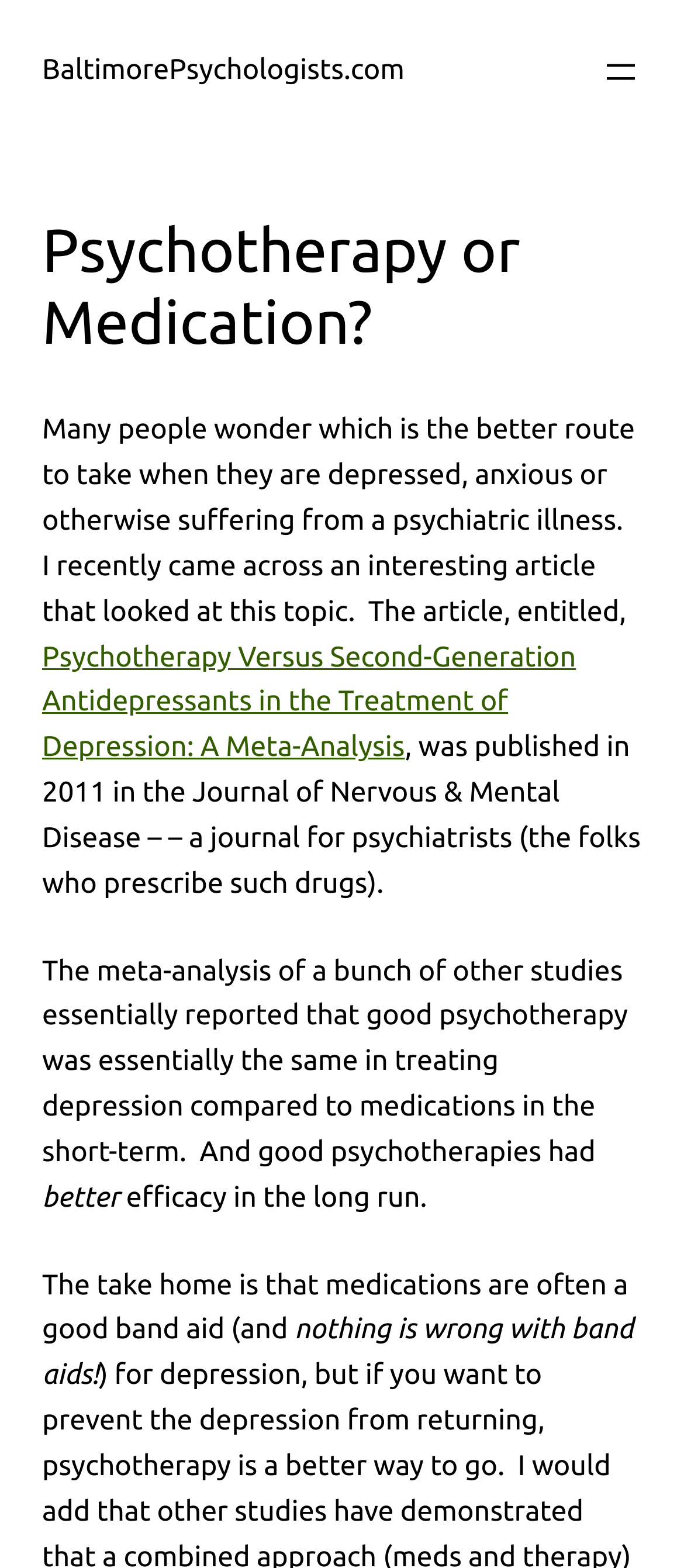What is the conclusion of the meta-analysis?
Answer the question with a single word or phrase derived from the image.

Psychotherapy is as effective as medication